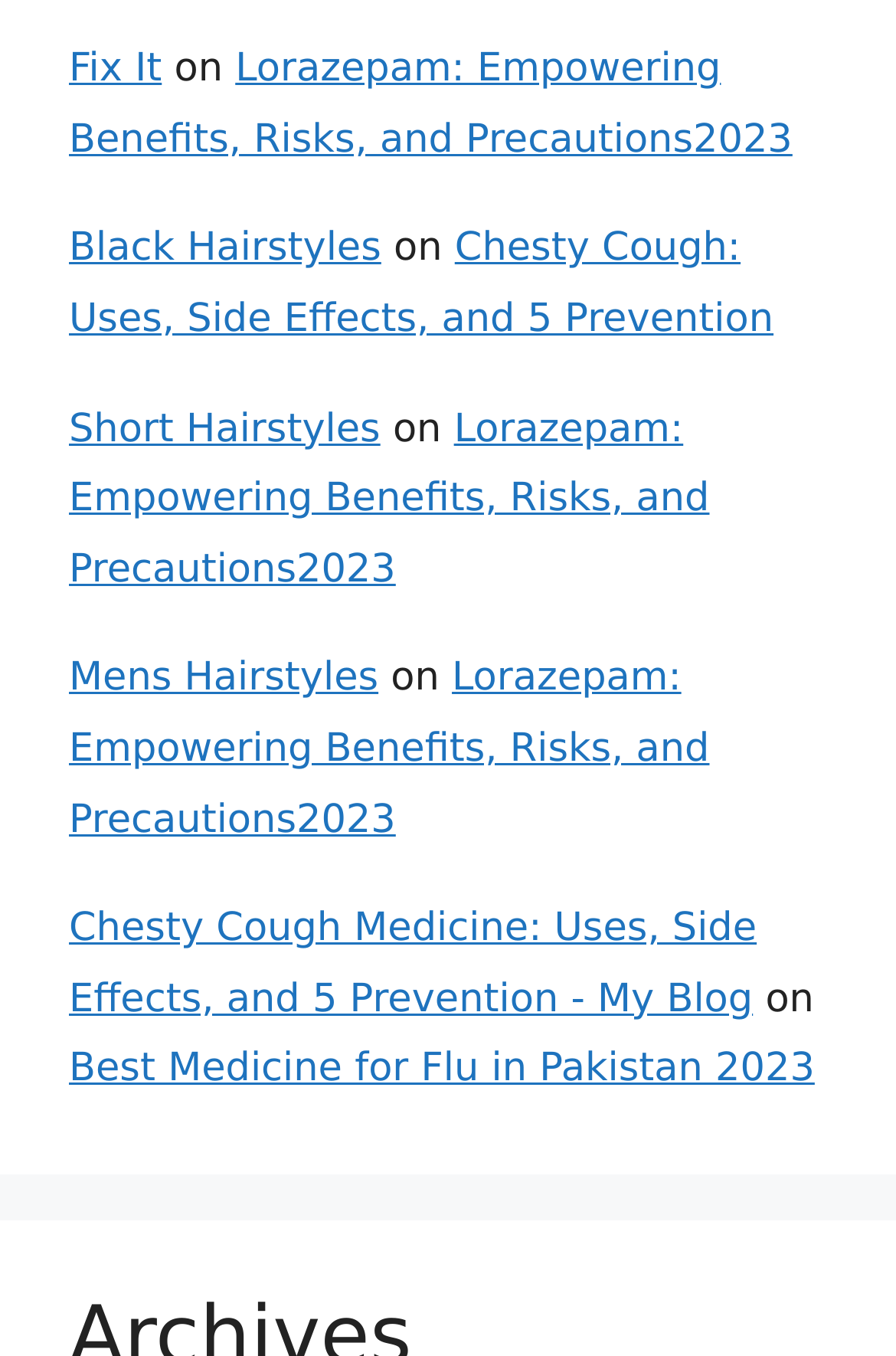Please specify the bounding box coordinates of the clickable section necessary to execute the following command: "Read about 'Chesty Cough: Uses, Side Effects, and 5 Prevention'".

[0.077, 0.167, 0.863, 0.253]